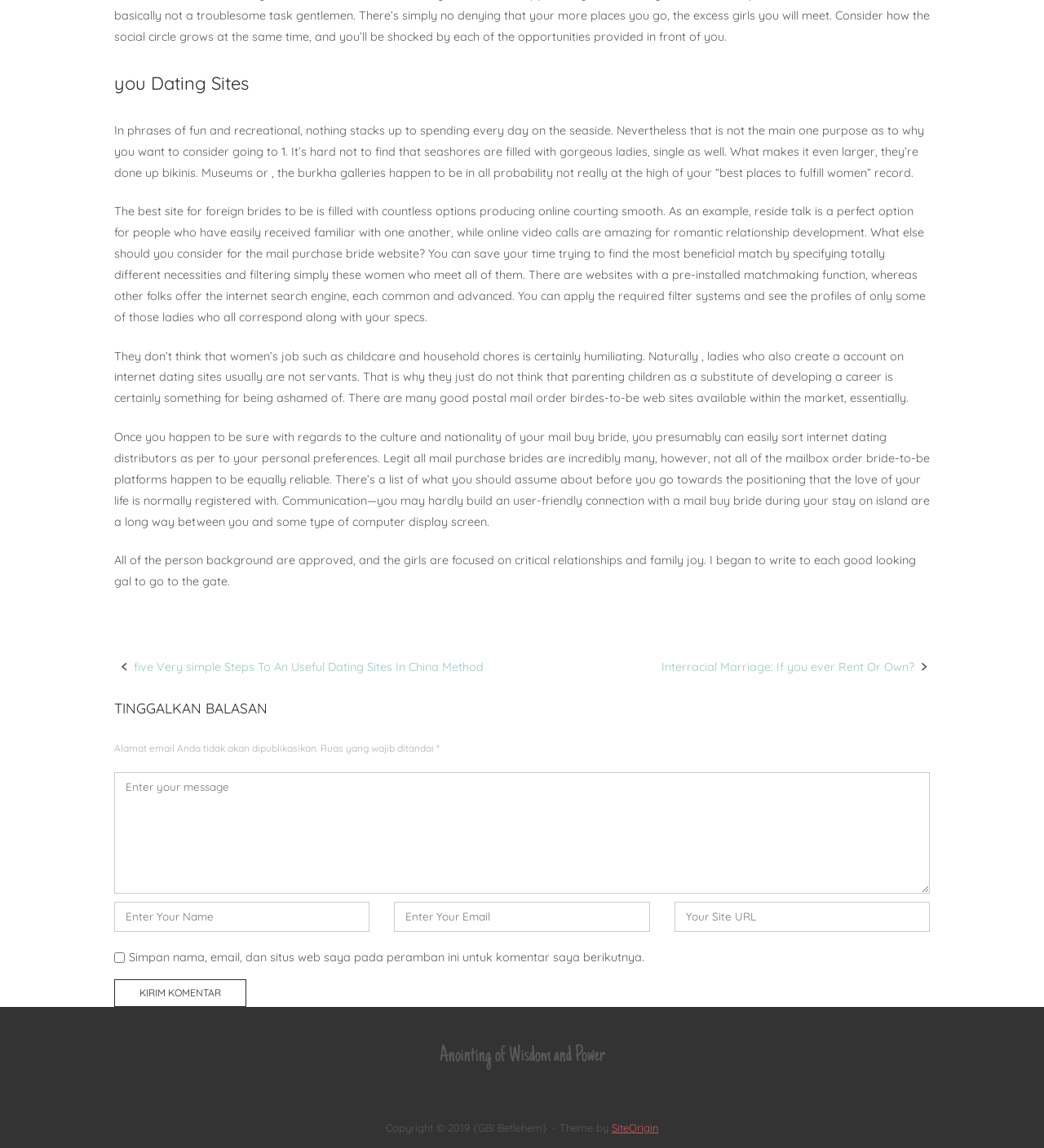Provide the bounding box coordinates in the format (top-left x, top-left y, bottom-right x, bottom-right y). All values are floating point numbers between 0 and 1. Determine the bounding box coordinate of the UI element described as: SiteOrigin

[0.586, 0.976, 0.63, 0.988]